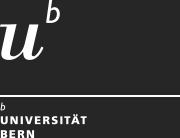Give a one-word or short-phrase answer to the following question: 
What is the shape of the letter 'u' in the logo?

Stylized lowercase